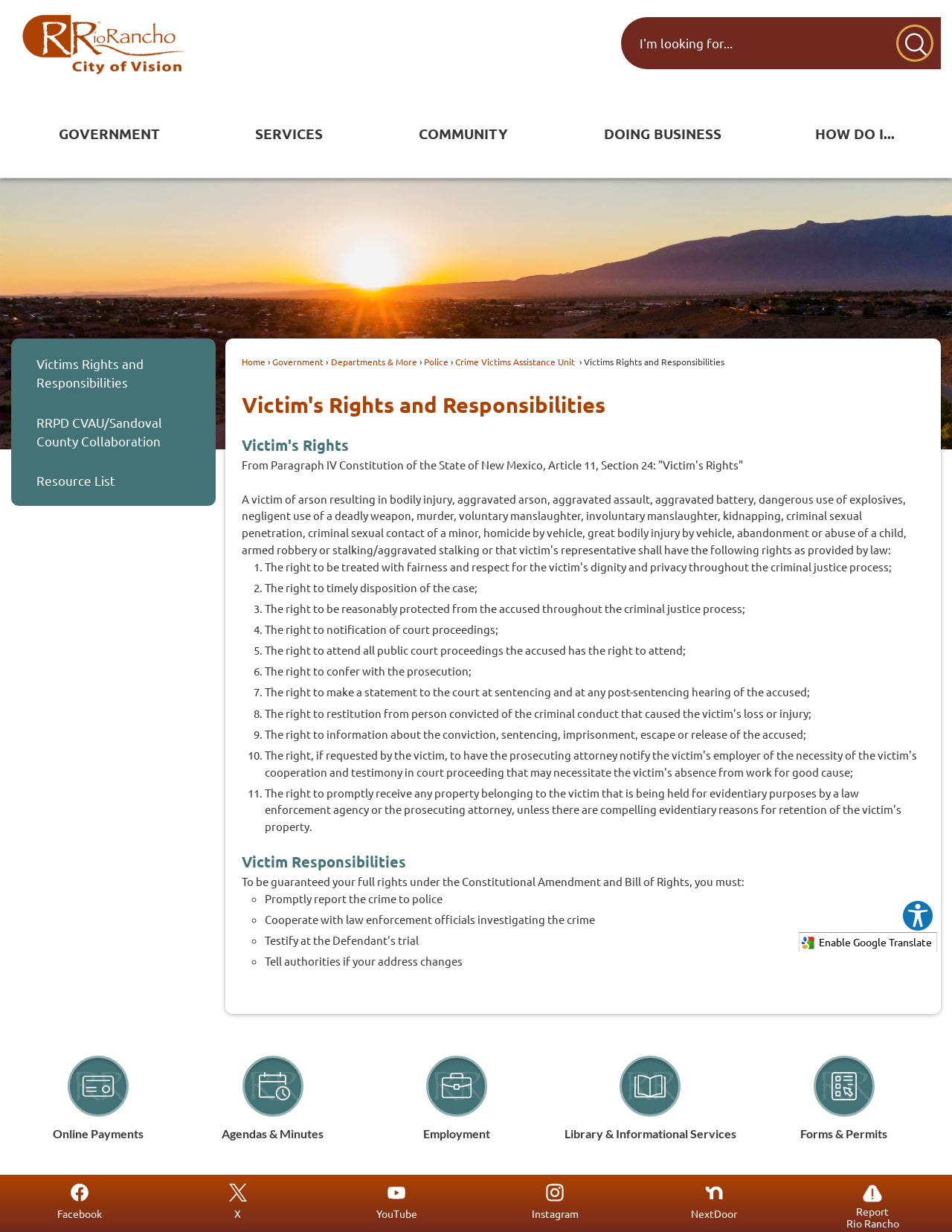Can you specify the bounding box coordinates of the area that needs to be clicked to fulfill the following instruction: "Explore accessibility options"?

[0.947, 0.73, 0.981, 0.758]